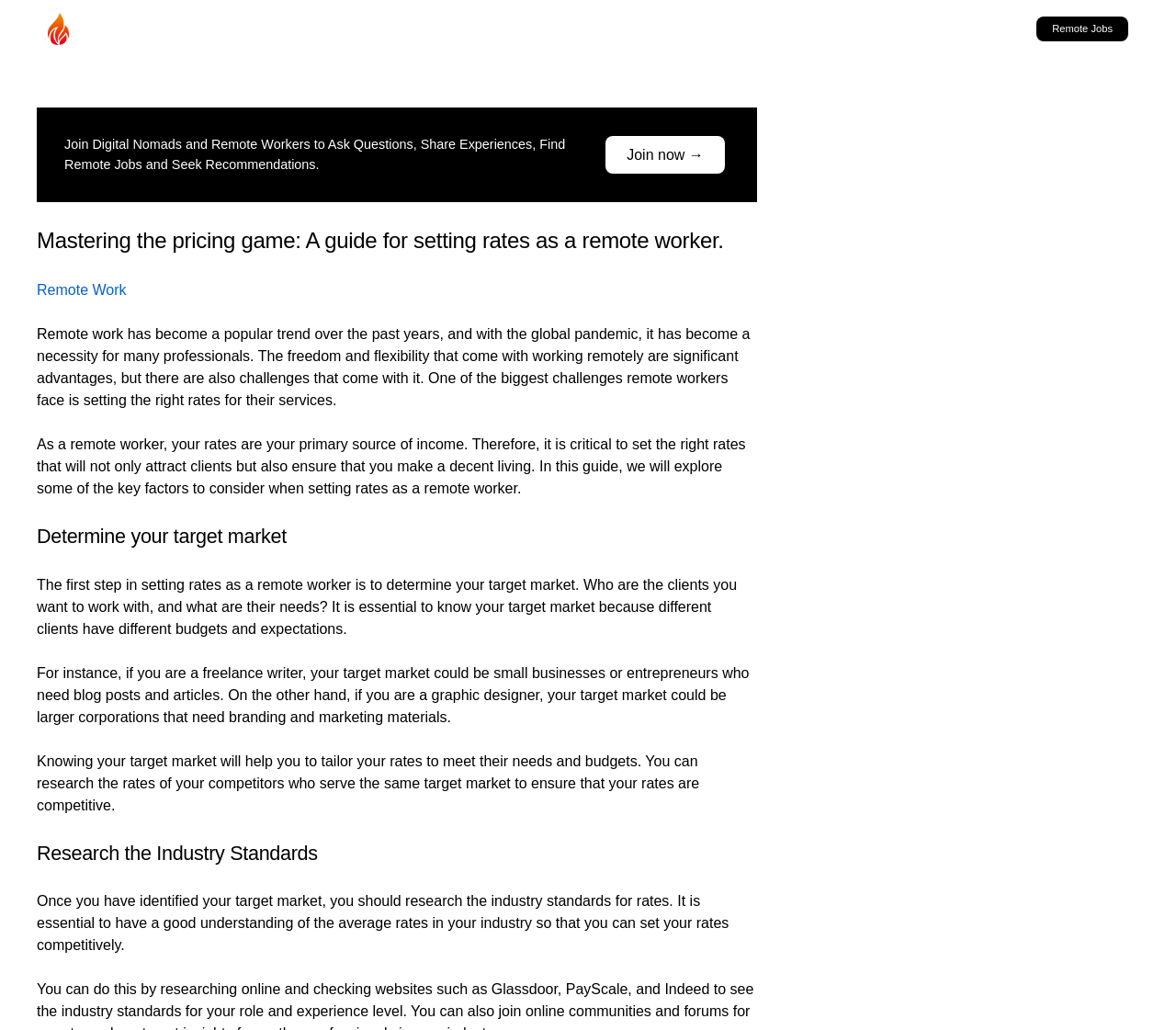Locate the headline of the webpage and generate its content.

Mastering the pricing game: A guide for setting rates as a remote worker.